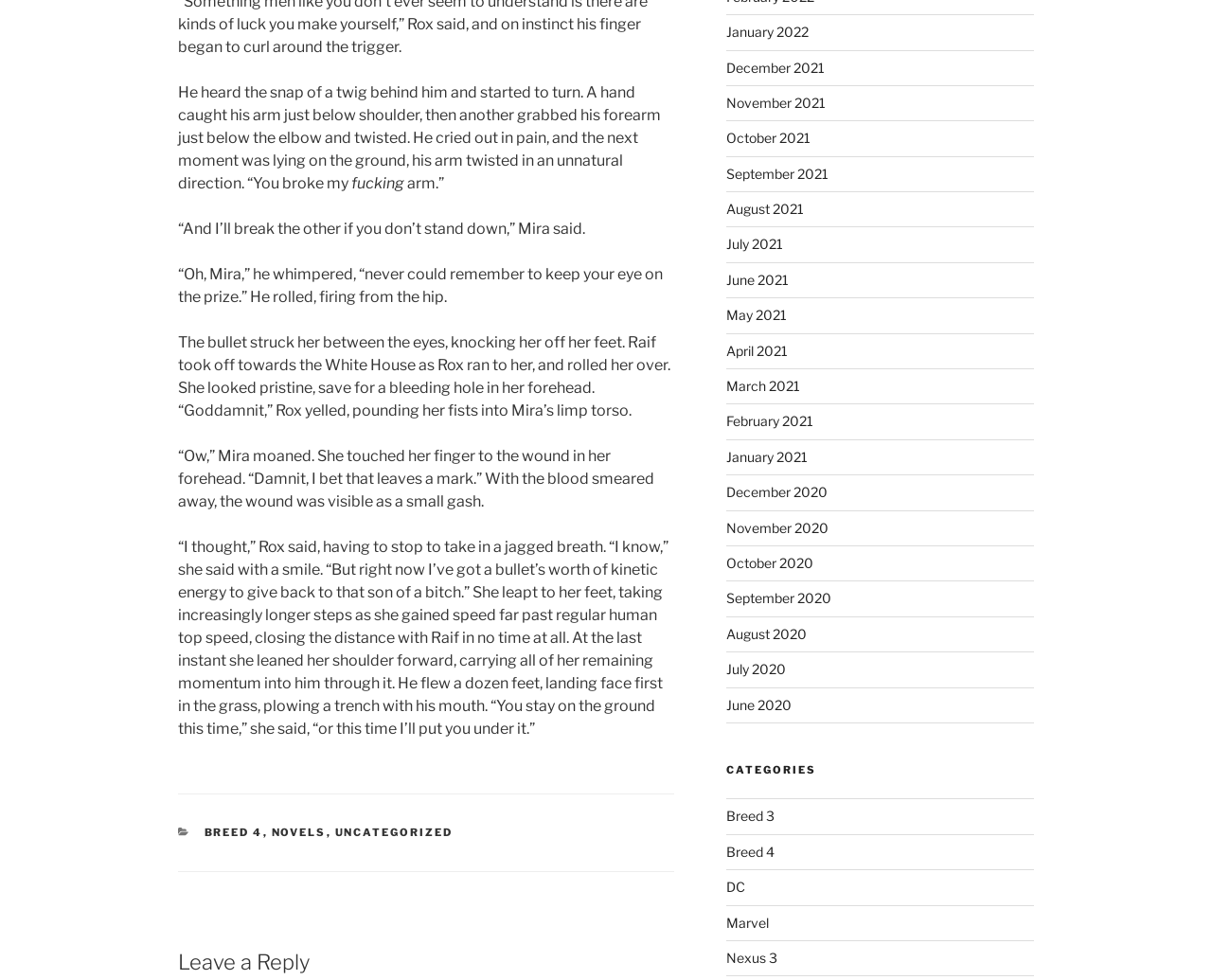What is Rox's intention?
Please provide a detailed and thorough answer to the question.

Rox's intention is to hurt Raif, as evidenced by her statement 'I know... But right now I’ve got a bullet’s worth of kinetic energy to give back to that son of a bitch.' This suggests that she is seeking revenge or retaliation against Raif.